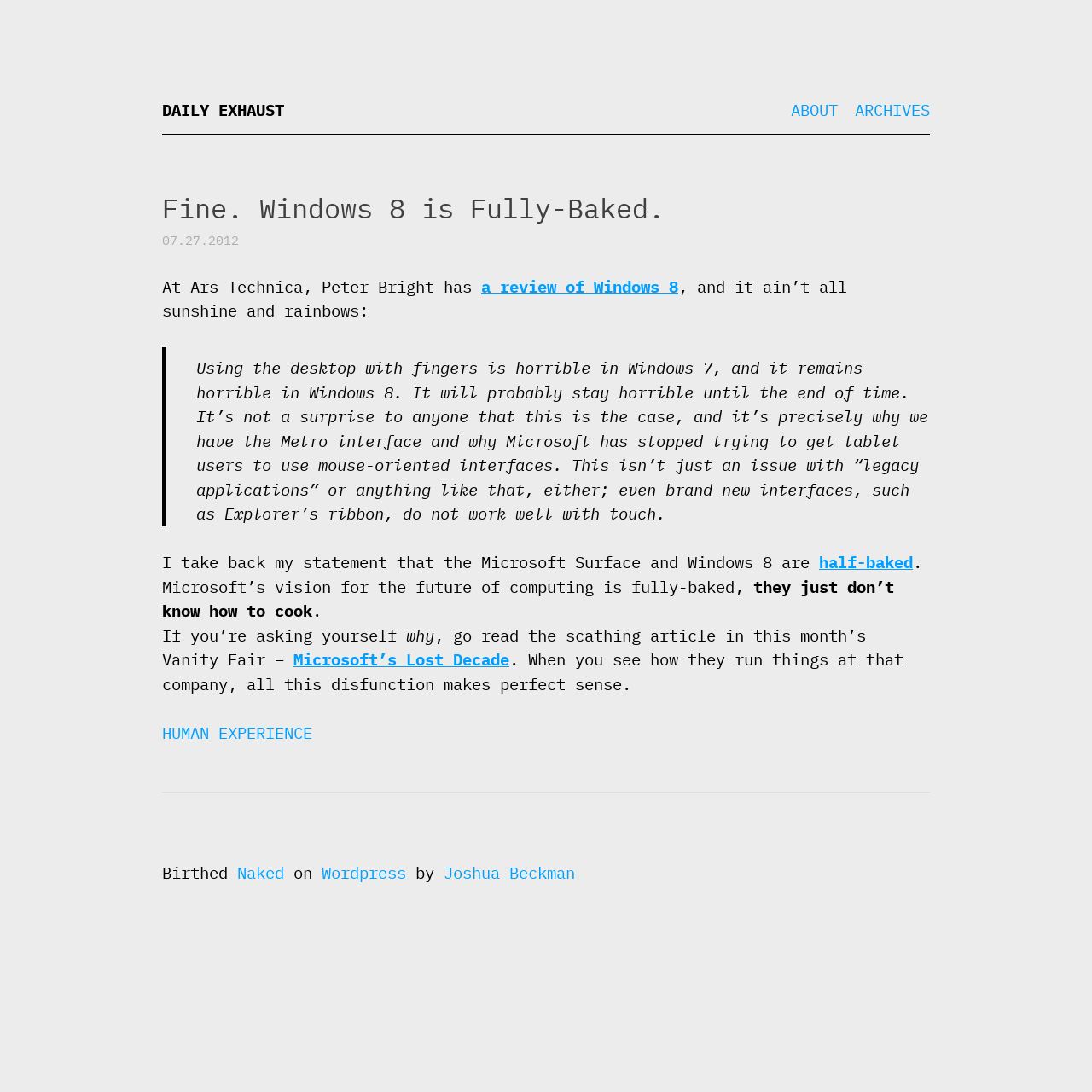Specify the bounding box coordinates of the area that needs to be clicked to achieve the following instruction: "Check out the HUMAN EXPERIENCE link".

[0.148, 0.661, 0.286, 0.68]